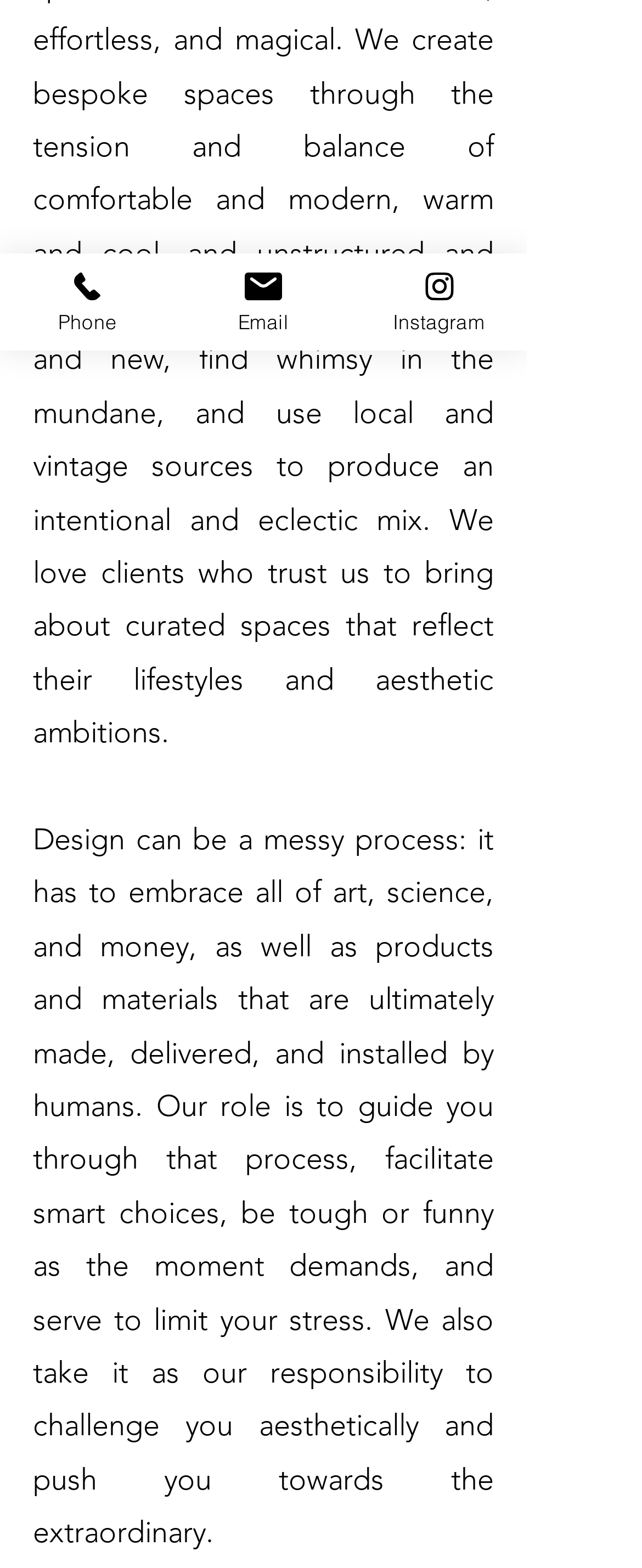Please determine the bounding box coordinates for the UI element described as: "Instagram".

[0.547, 0.162, 0.821, 0.224]